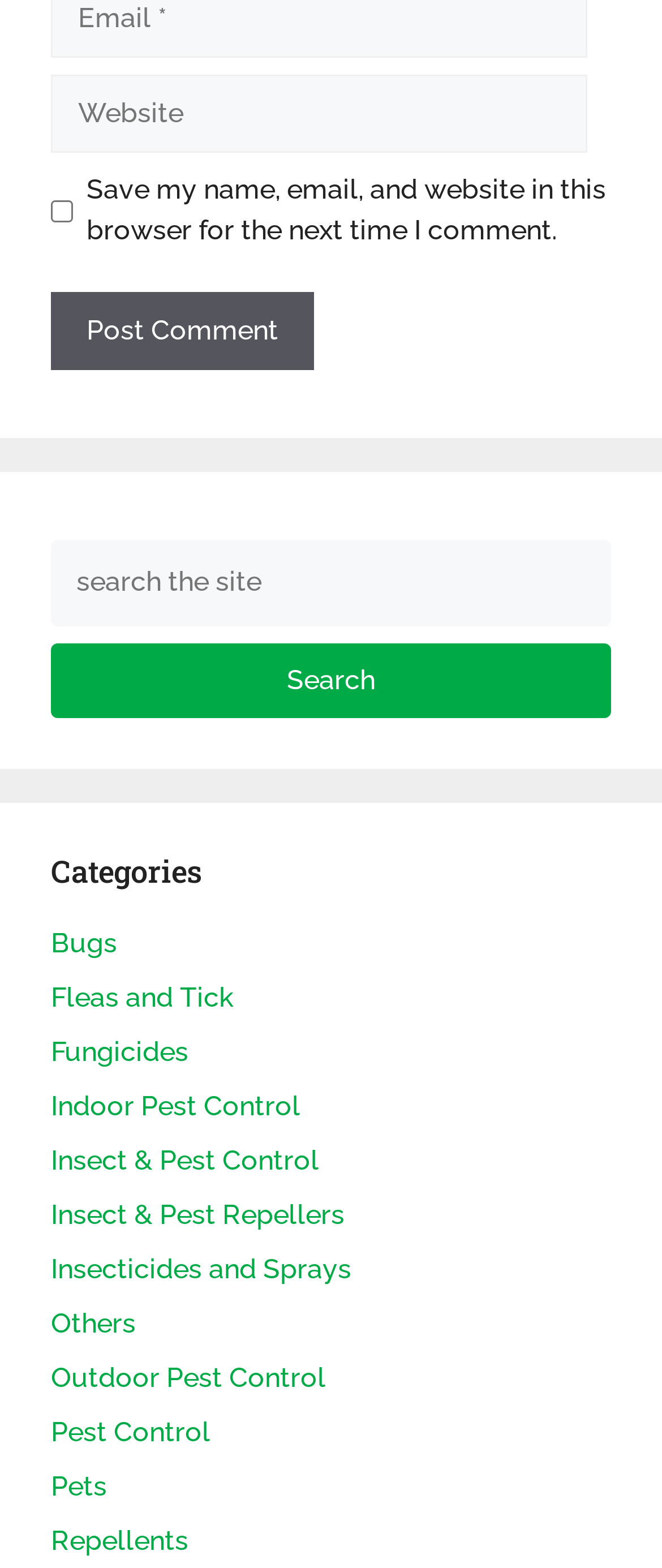What is the purpose of the checkbox?
Refer to the image and give a detailed response to the question.

The checkbox is located below the textbox for entering a website, and its label is 'Save my name, email, and website in this browser for the next time I comment.' This suggests that the purpose of the checkbox is to save the website data for future comments.